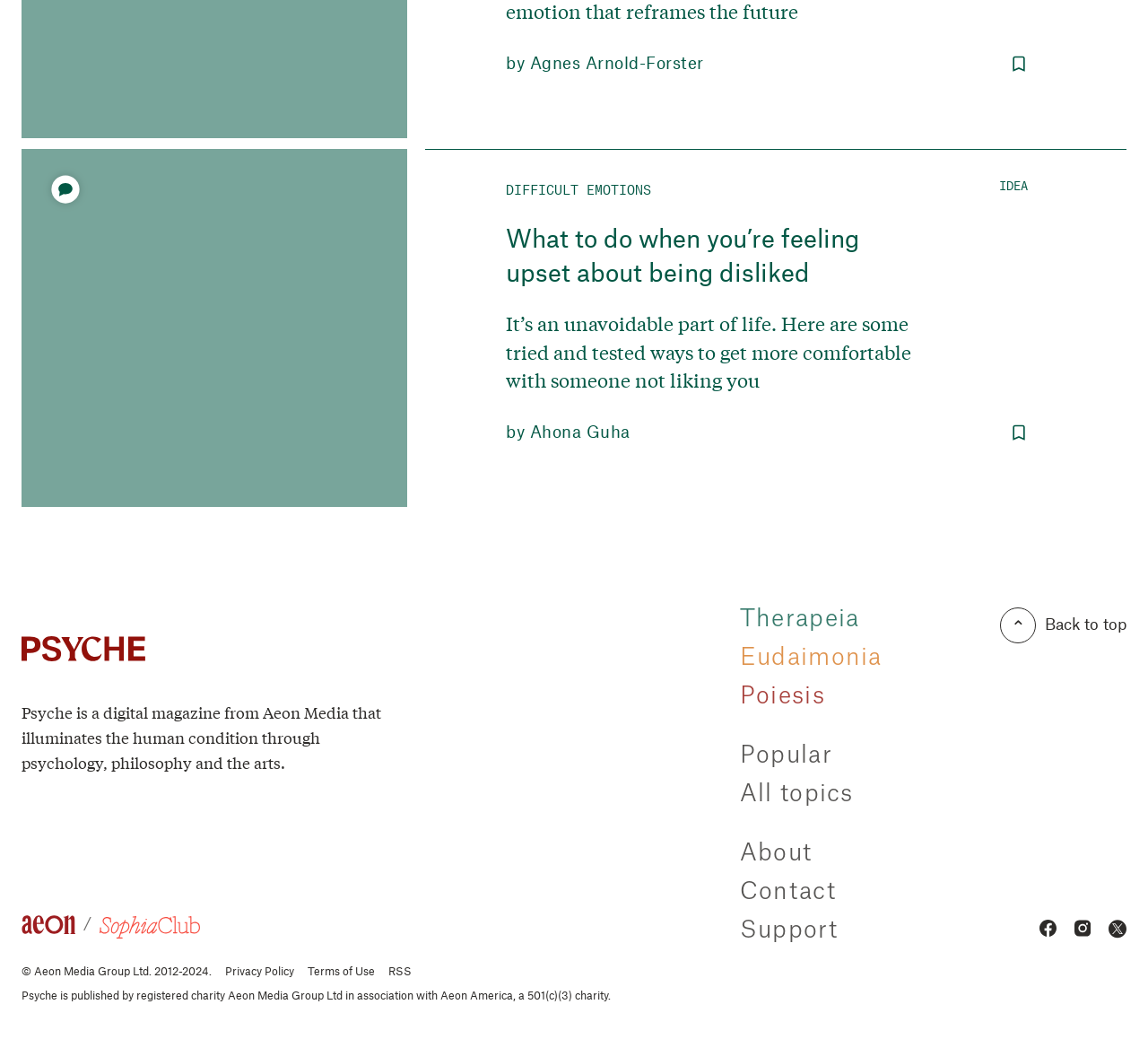Please specify the bounding box coordinates of the element that should be clicked to execute the given instruction: 'Explore the Therapeia section'. Ensure the coordinates are four float numbers between 0 and 1, expressed as [left, top, right, bottom].

[0.644, 0.579, 0.749, 0.602]